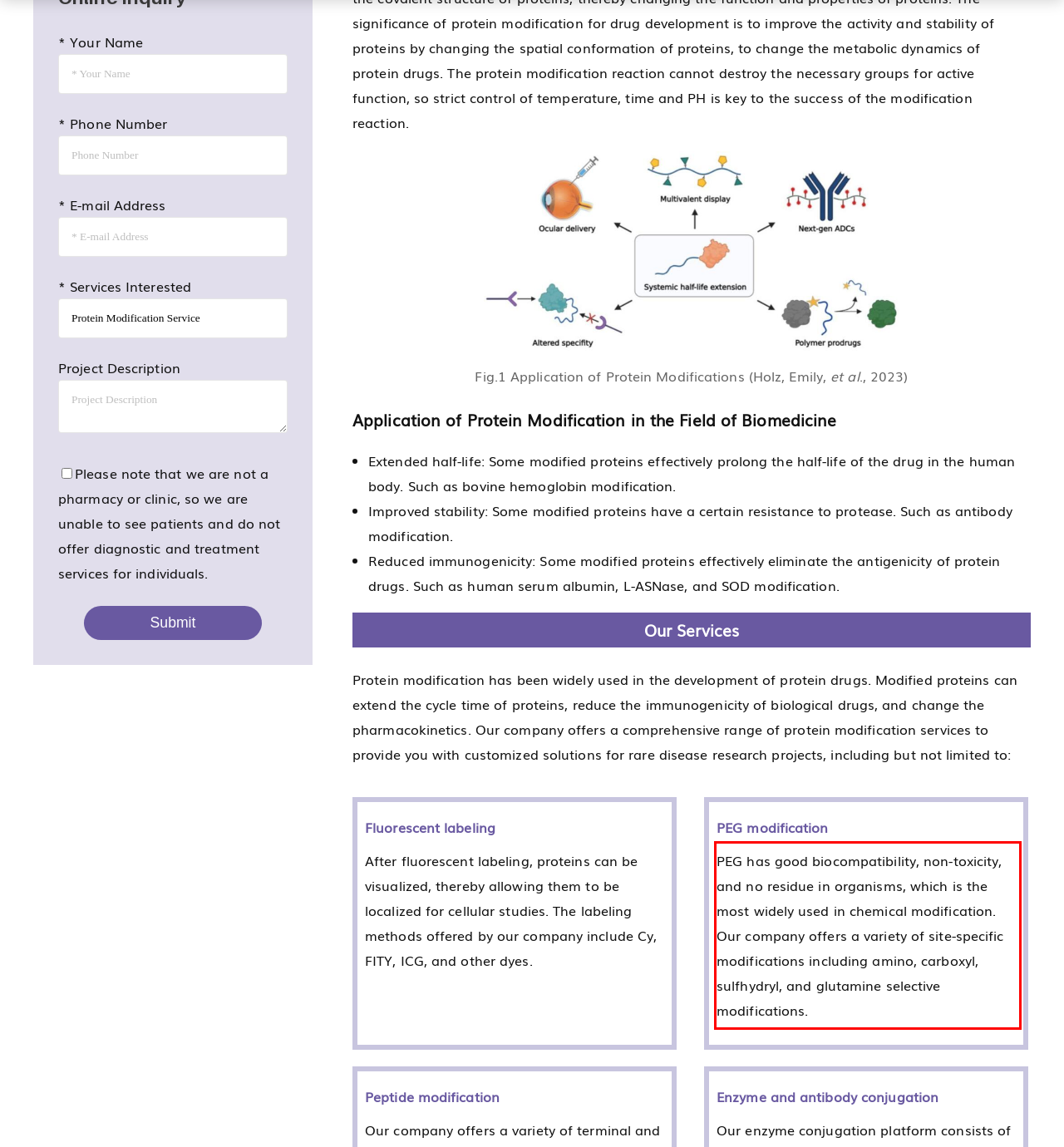You are given a screenshot of a webpage with a UI element highlighted by a red bounding box. Please perform OCR on the text content within this red bounding box.

PEG has good biocompatibility, non-toxicity, and no residue in organisms, which is the most widely used in chemical modification. Our company offers a variety of site-specific modifications including amino, carboxyl, sulfhydryl, and glutamine selective modifications.